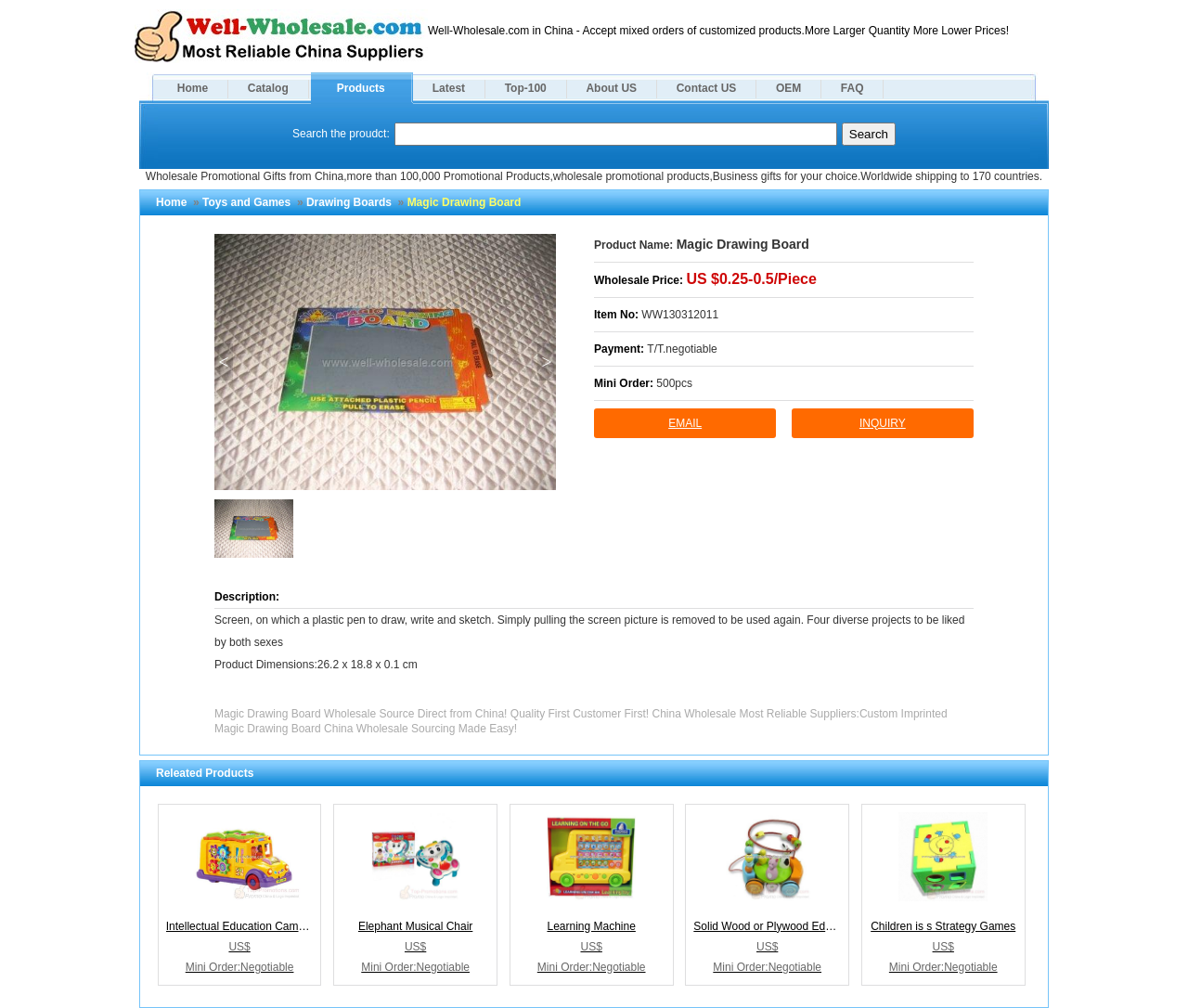Identify the bounding box coordinates of the clickable region required to complete the instruction: "Click on the 'Drawing Boards' category". The coordinates should be given as four float numbers within the range of 0 and 1, i.e., [left, top, right, bottom].

[0.258, 0.194, 0.33, 0.207]